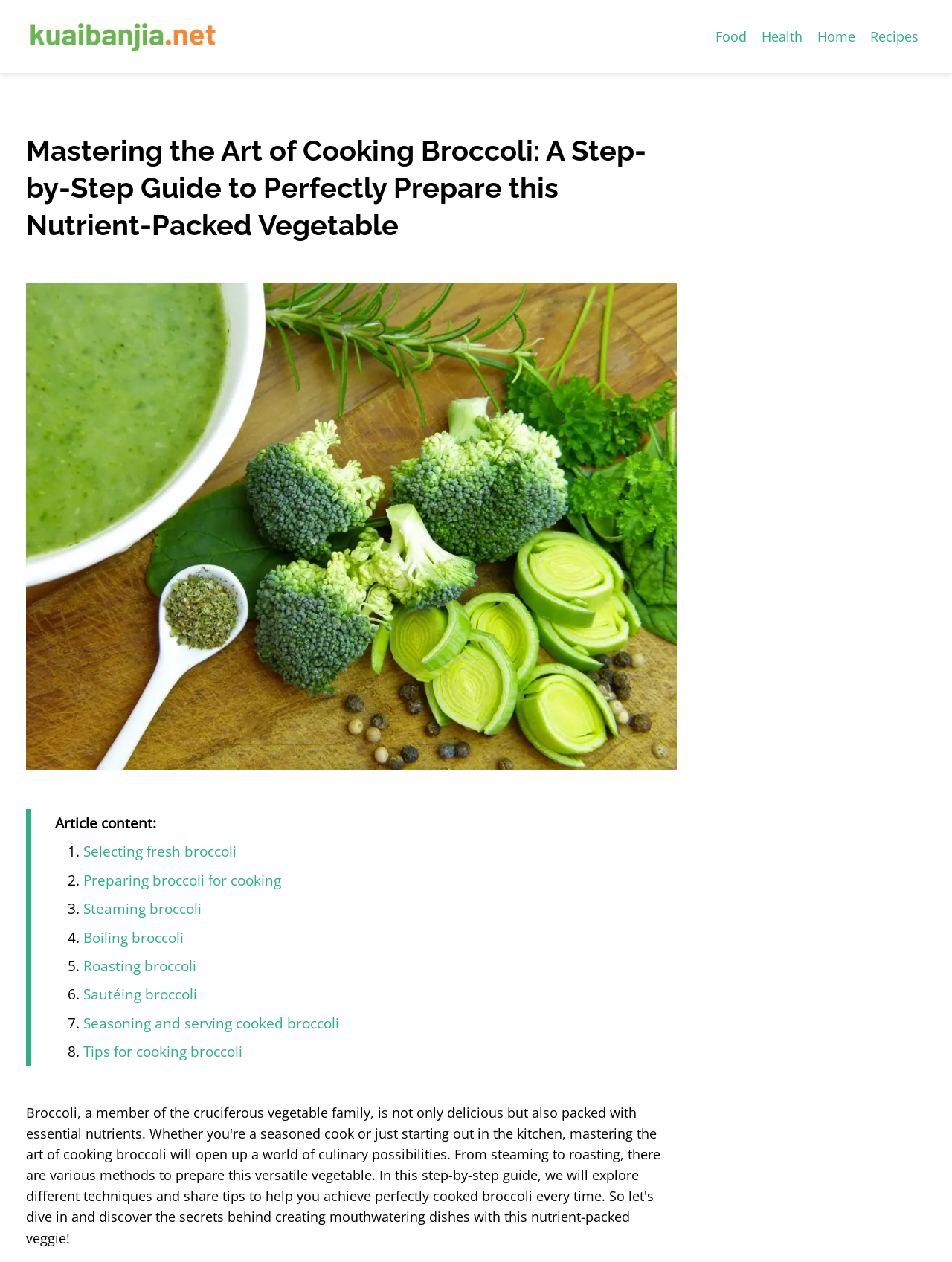Pinpoint the bounding box coordinates of the clickable area needed to execute the instruction: "Learn about selecting fresh broccoli". The coordinates should be specified as four float numbers between 0 and 1, i.e., [left, top, right, bottom].

[0.088, 0.667, 0.249, 0.683]